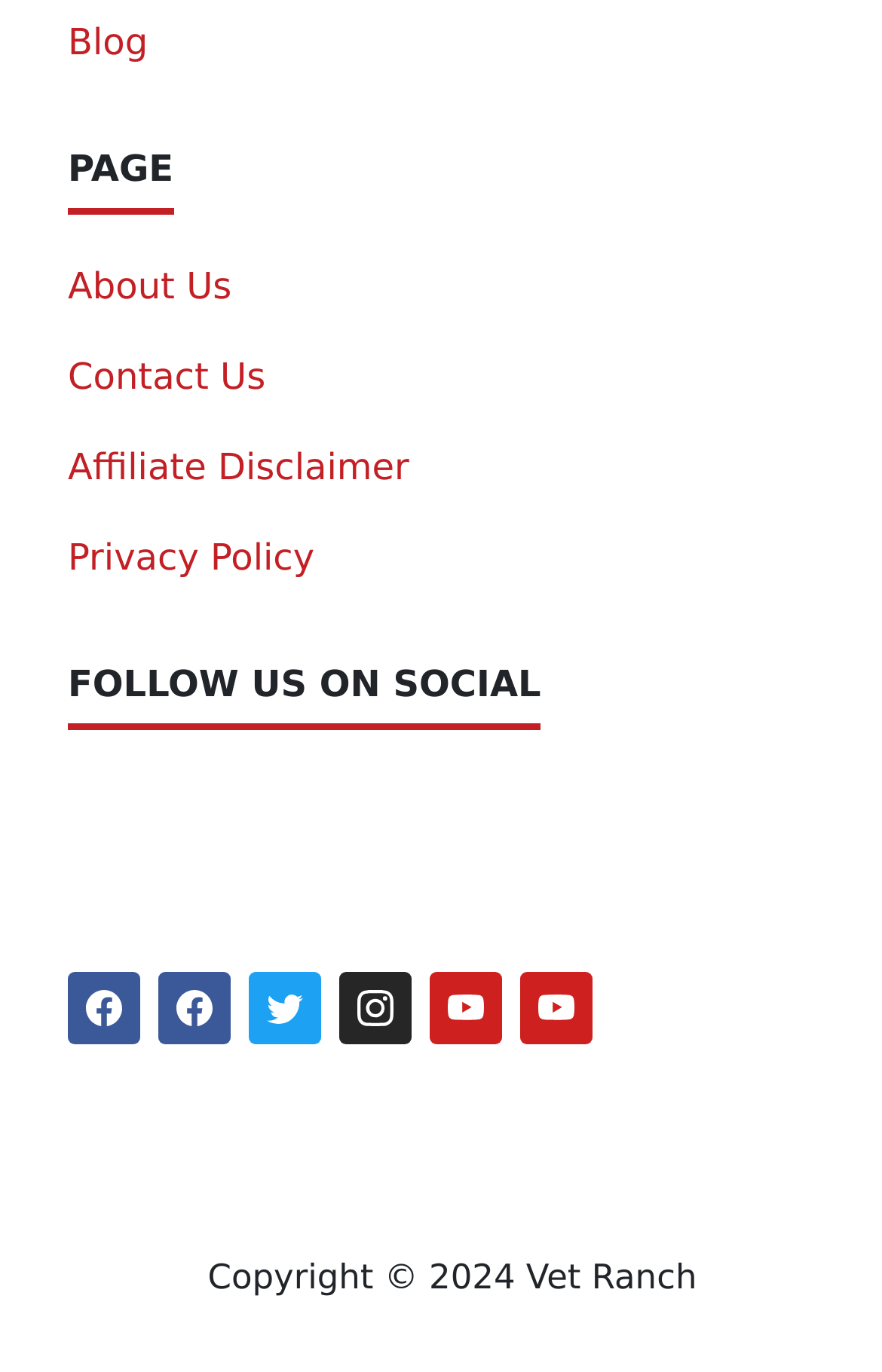Based on the element description: "Privacy Policy", identify the bounding box coordinates for this UI element. The coordinates must be four float numbers between 0 and 1, listed as [left, top, right, bottom].

[0.077, 0.39, 0.357, 0.421]